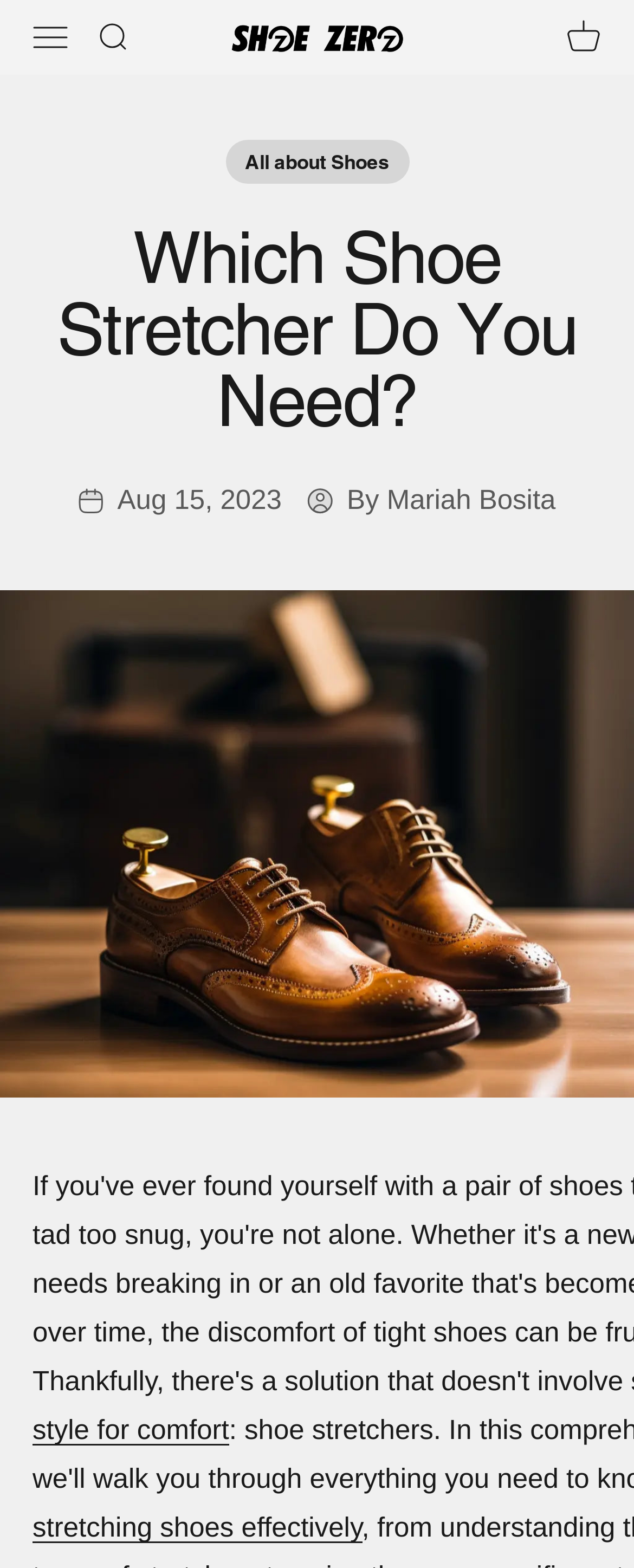Using the provided element description: "Open search", identify the bounding box coordinates. The coordinates should be four floats between 0 and 1 in the order [left, top, right, bottom].

[0.149, 0.012, 0.205, 0.035]